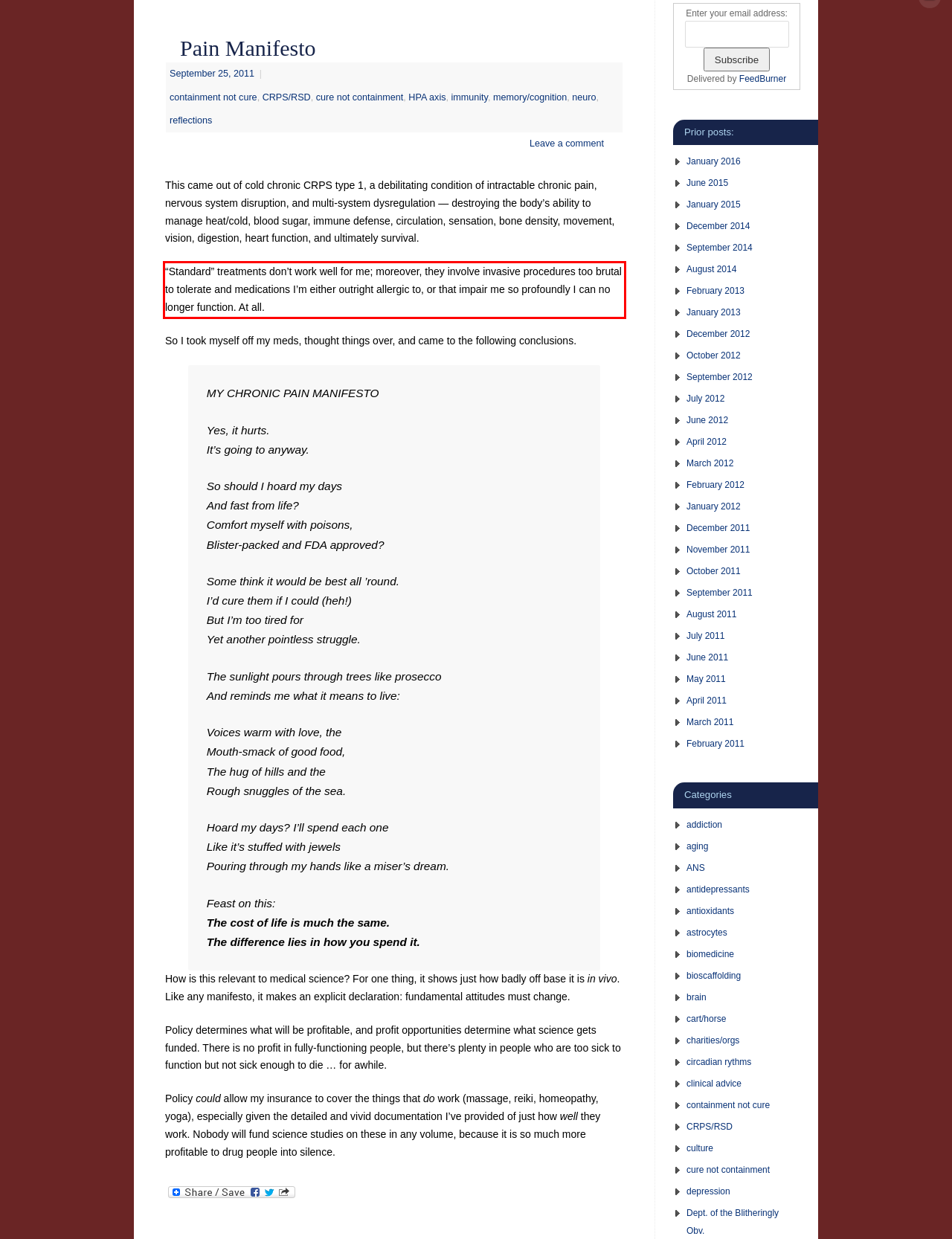You have a screenshot of a webpage with a UI element highlighted by a red bounding box. Use OCR to obtain the text within this highlighted area.

“Standard” treatments don’t work well for me; moreover, they involve invasive procedures too brutal to tolerate and medications I’m either outright allergic to, or that impair me so profoundly I can no longer function. At all.